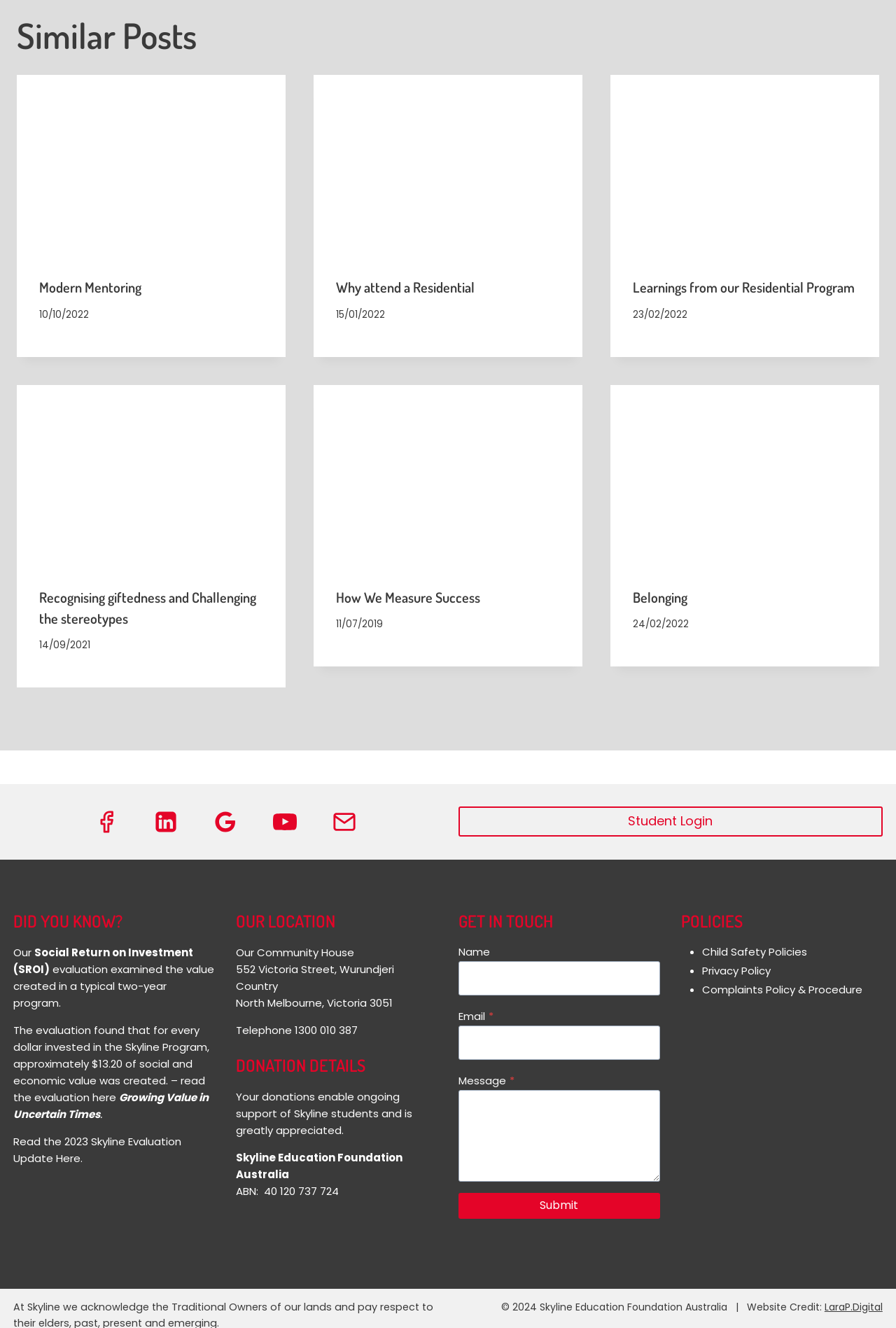Identify the bounding box coordinates of the clickable region necessary to fulfill the following instruction: "Read the 2023 Skyline Evaluation Update". The bounding box coordinates should be four float numbers between 0 and 1, i.e., [left, top, right, bottom].

[0.015, 0.854, 0.202, 0.878]